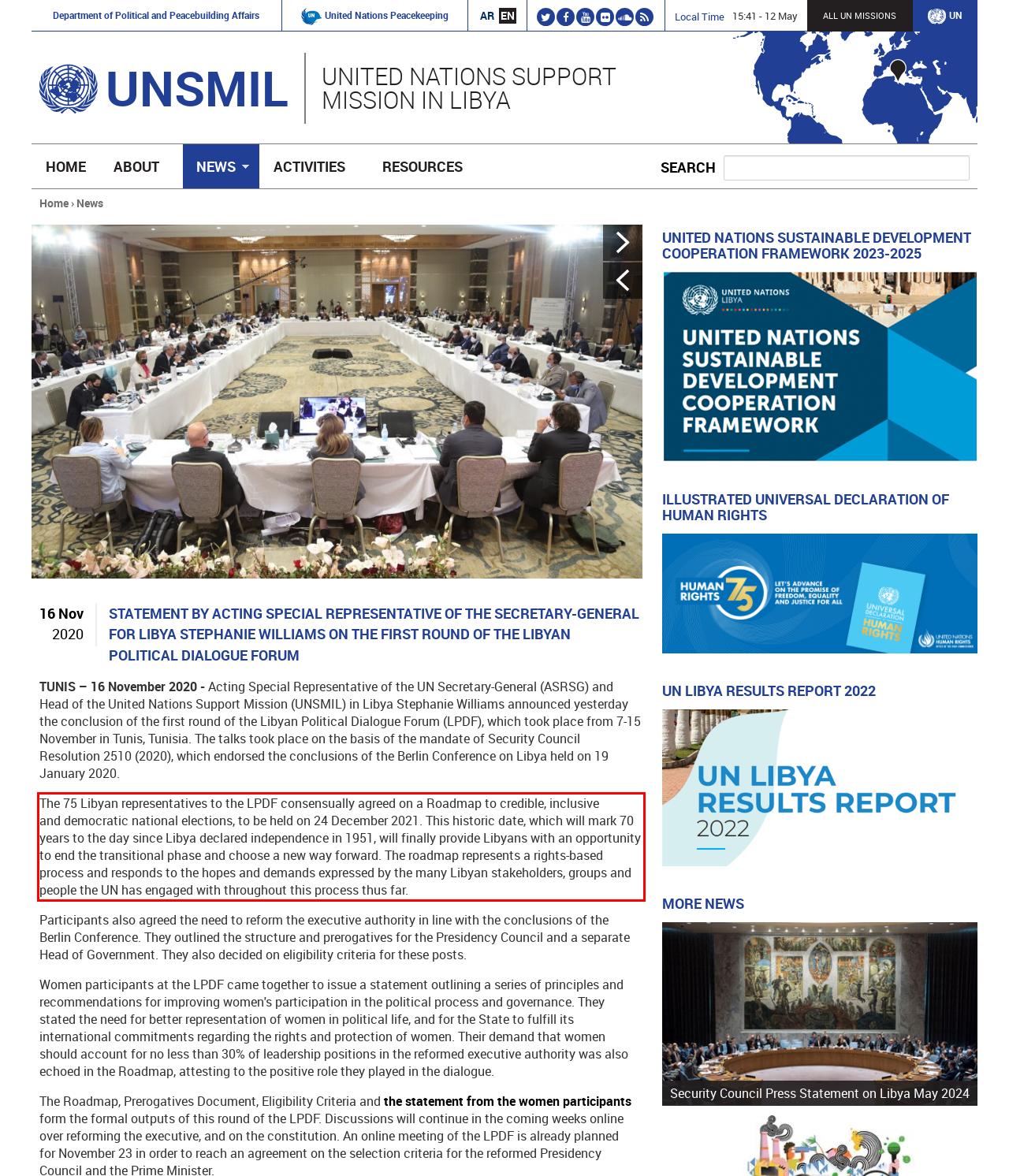Please examine the screenshot of the webpage and read the text present within the red rectangle bounding box.

The 75 Libyan representatives to the LPDF consensually agreed on a Roadmap to credible, inclusive and democratic national elections, to be held on 24 December 2021. This historic date, which will mark 70 years to the day since Libya declared independence in 1951, will finally provide Libyans with an opportunity to end the transitional phase and choose a new way forward. The roadmap represents a rights-based process and responds to the hopes and demands expressed by the many Libyan stakeholders, groups and people the UN has engaged with throughout this process thus far.